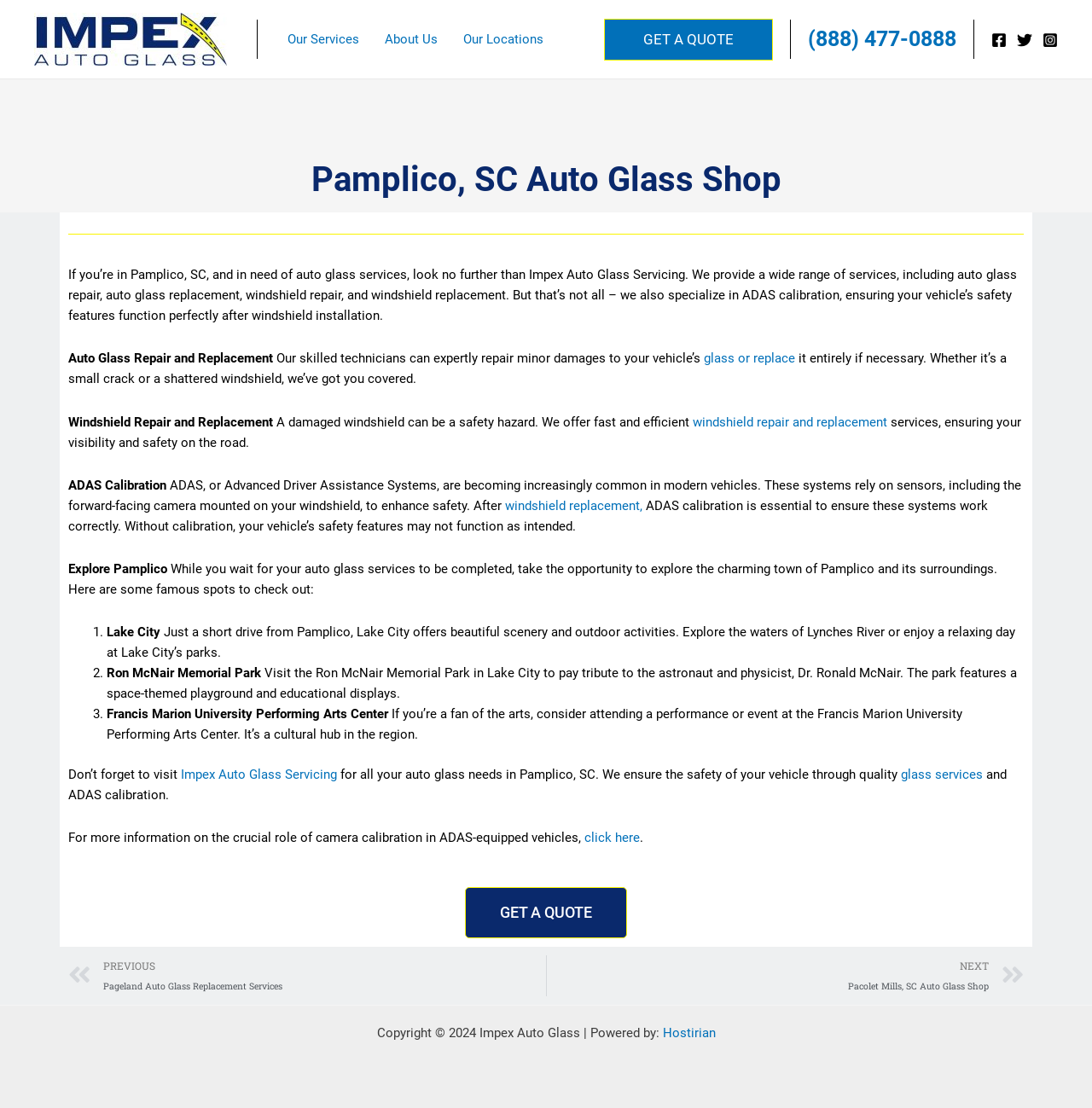What is the purpose of ADAS calibration?
Please interpret the details in the image and answer the question thoroughly.

According to the webpage content, ADAS calibration is essential to ensure that the safety features of a vehicle function correctly. Without calibration, these features may not work as intended, which can compromise vehicle safety.